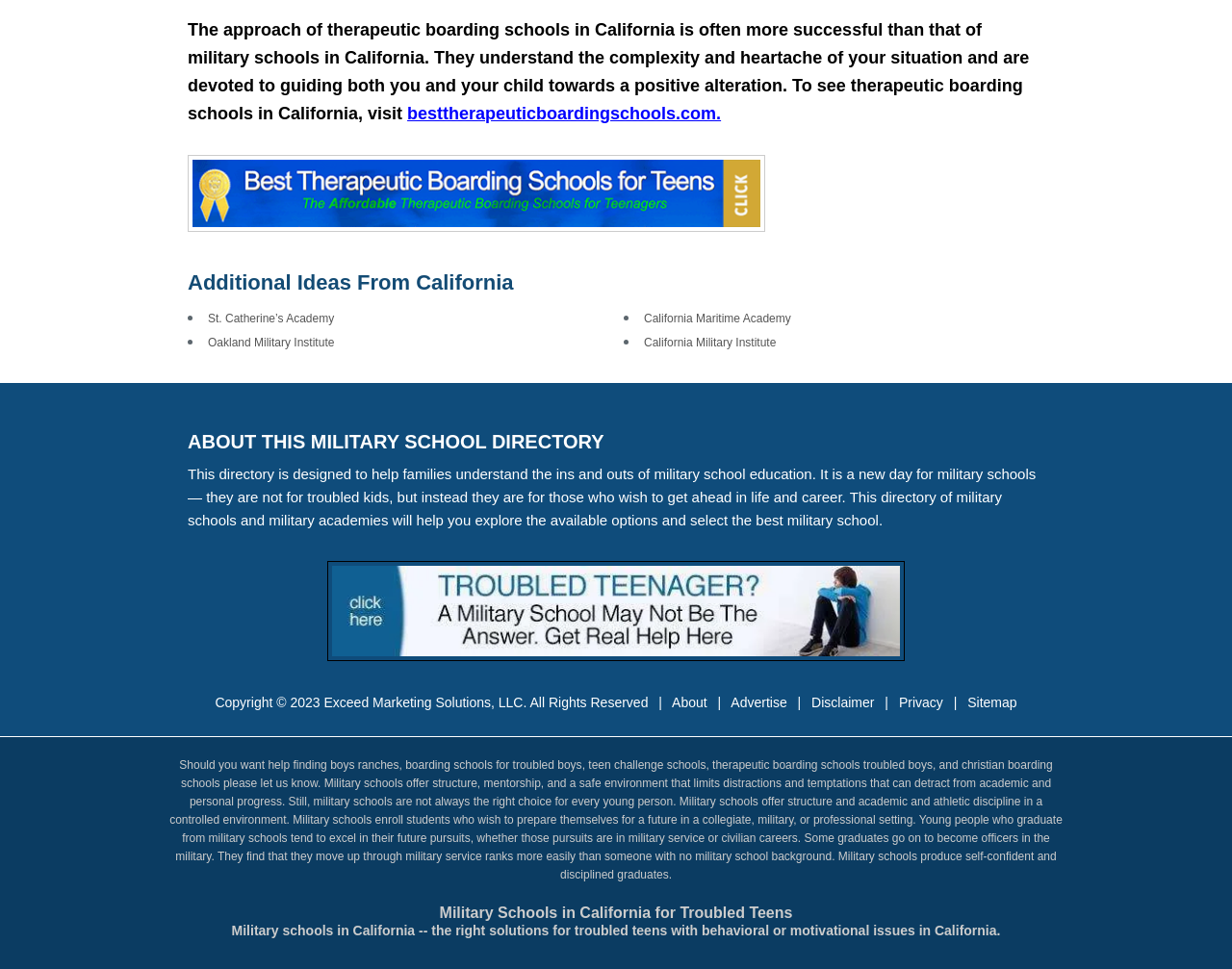Identify the bounding box for the UI element that is described as follows: "Disclaimer".

[0.659, 0.717, 0.71, 0.733]